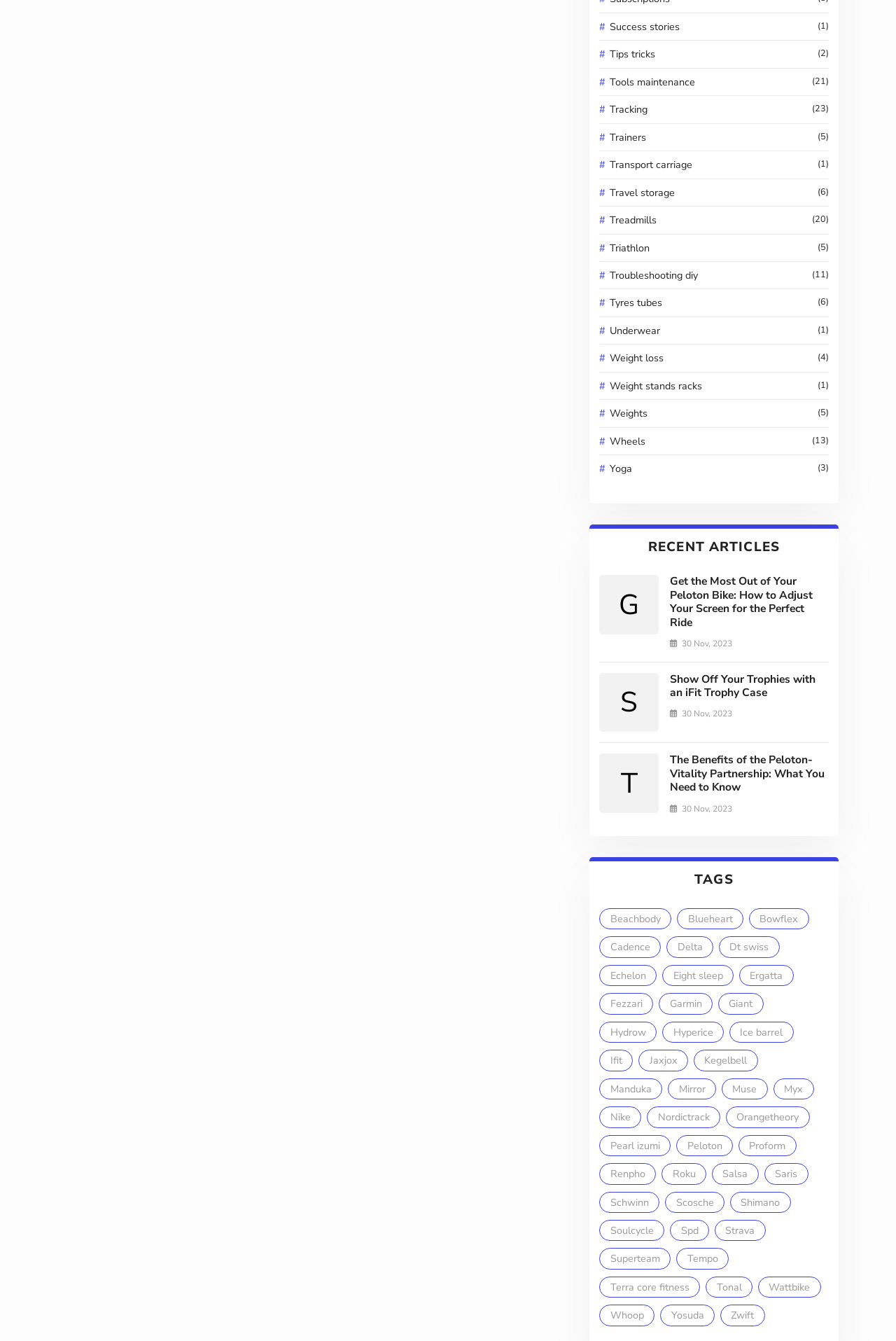What is the date of the second article? Examine the screenshot and reply using just one word or a brief phrase.

30 Nov, 2023